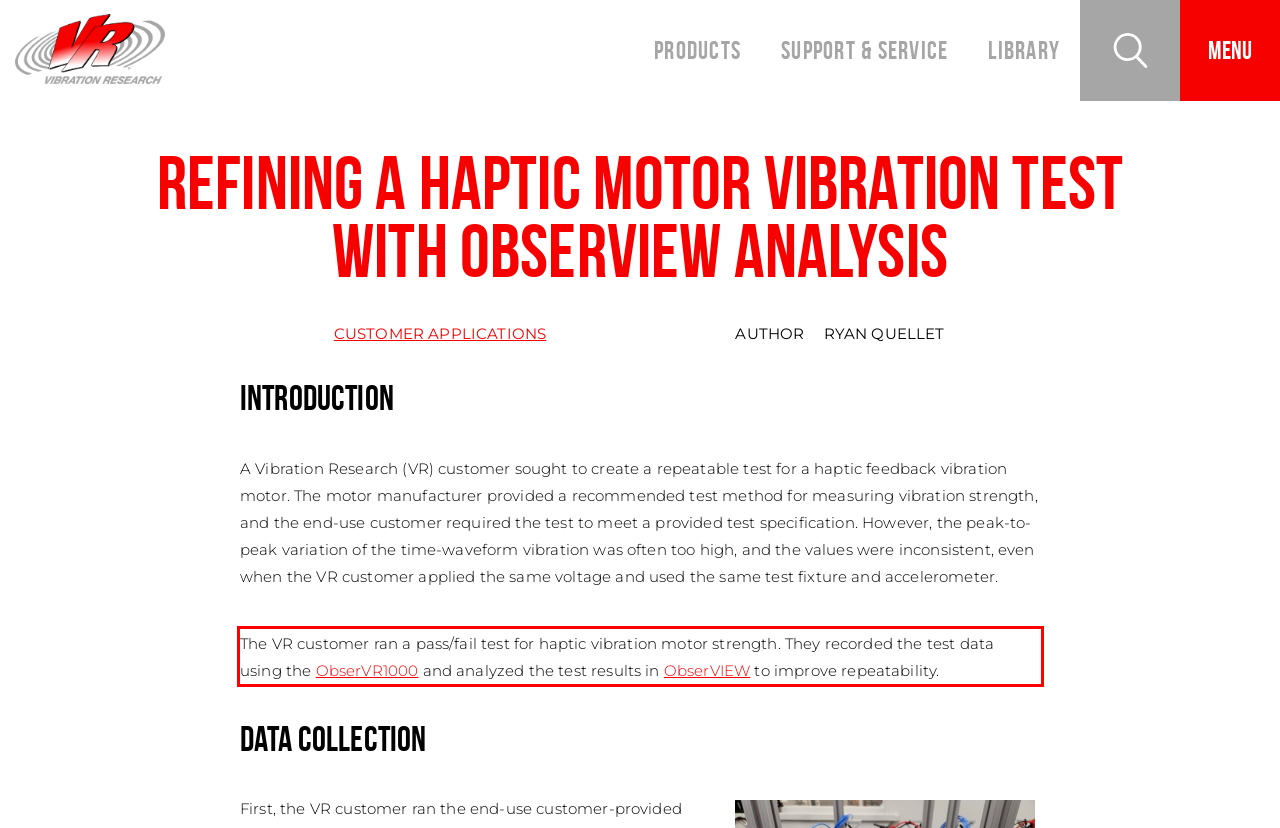The screenshot provided shows a webpage with a red bounding box. Apply OCR to the text within this red bounding box and provide the extracted content.

The VR customer ran a pass/fail test for haptic vibration motor strength. They recorded the test data using the ObserVR1000 and analyzed the test results in ObserVIEW to improve repeatability.